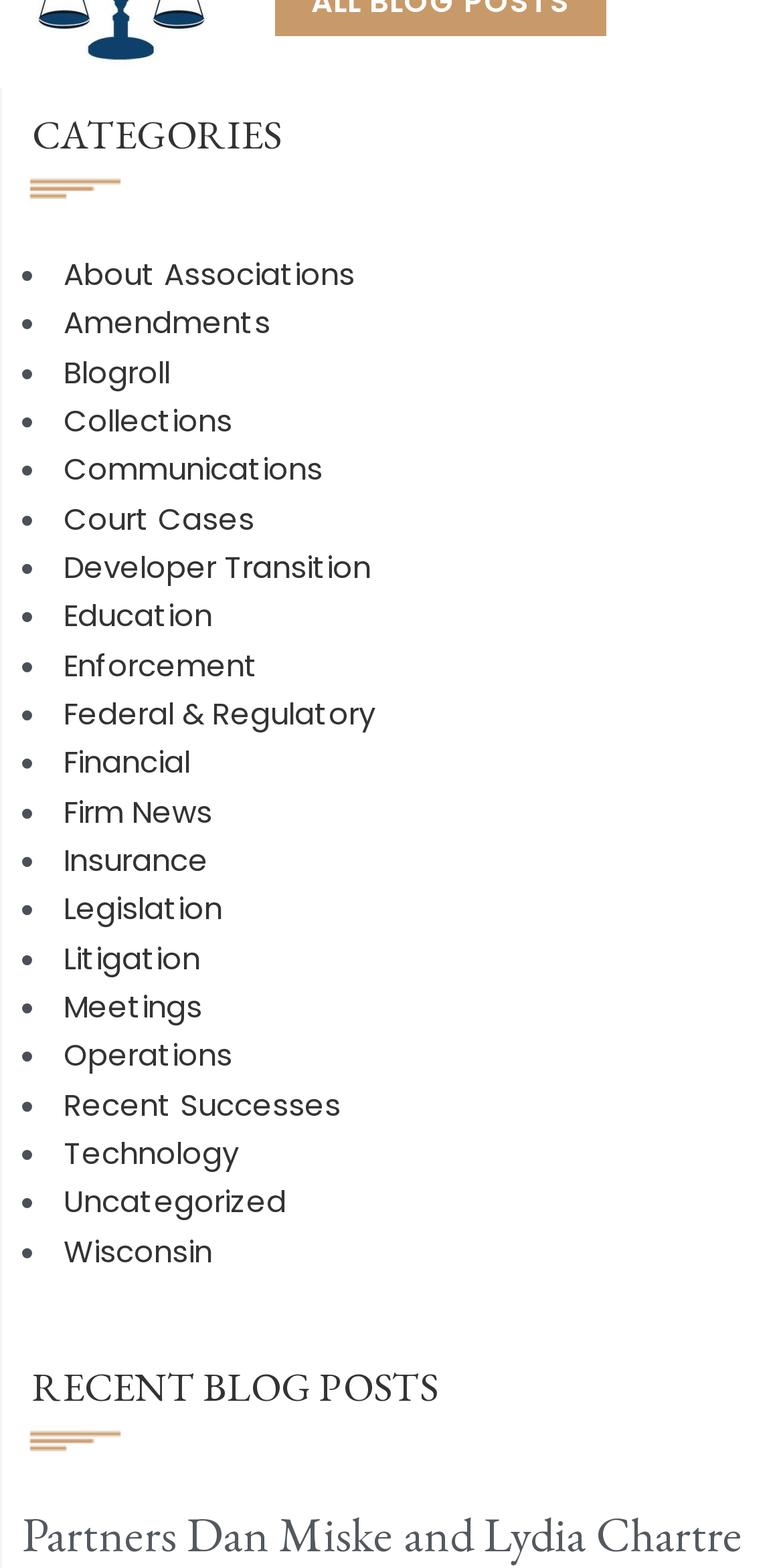Please locate the bounding box coordinates of the element's region that needs to be clicked to follow the instruction: "Explore Collections". The bounding box coordinates should be provided as four float numbers between 0 and 1, i.e., [left, top, right, bottom].

[0.081, 0.255, 0.296, 0.282]